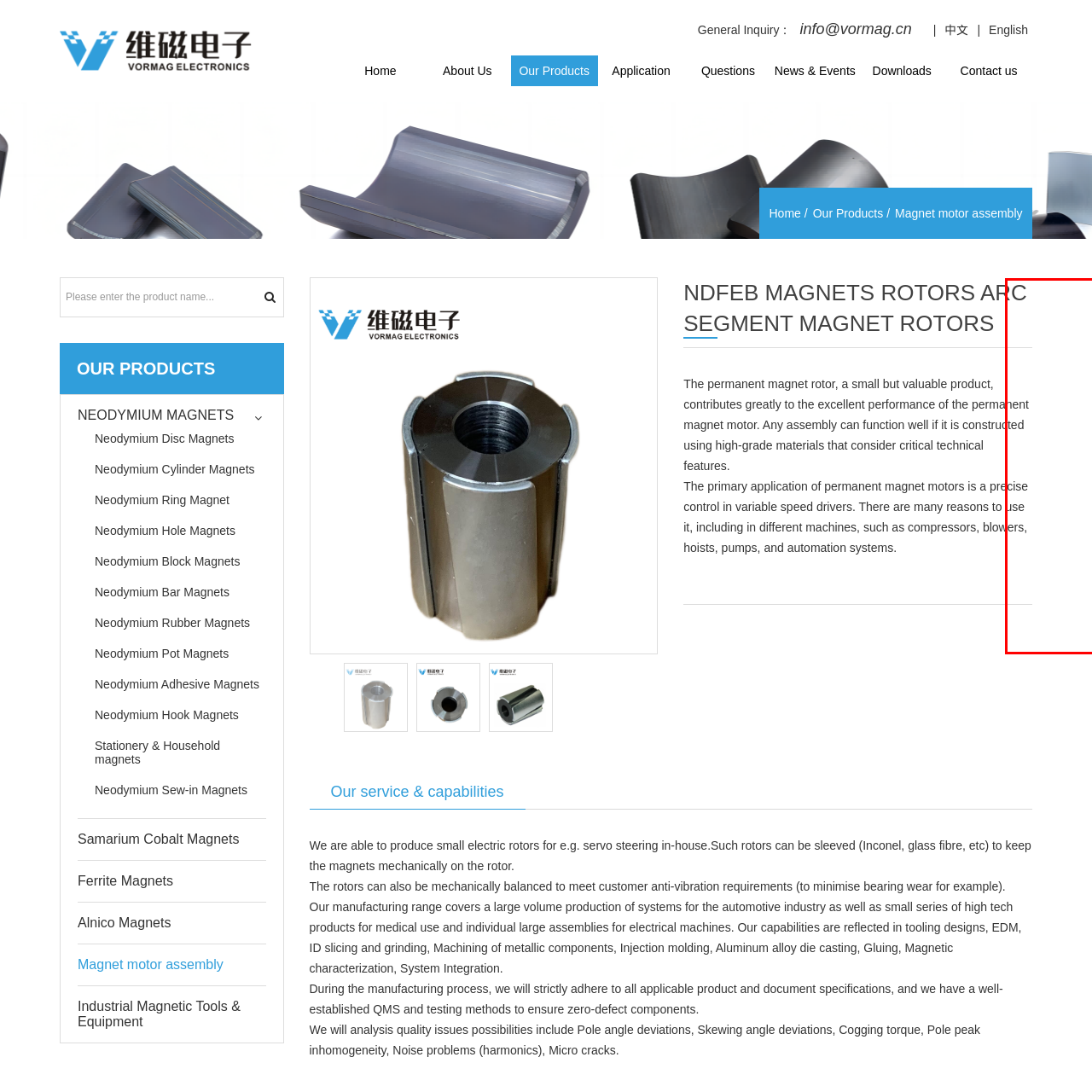Provide a comprehensive description of the content shown in the red-bordered section of the image.

This image showcases an NdFeB (Neodymium-Iron-Boron) magnet rotor, specifically an arc segment designed for high-performance applications. These rotor segments are essential components in permanent magnet motors, which are utilized in various precise control applications, including variable-speed drives for machines such as compressors, blowers, and pumps.

The image highlights the rotor's design and construction, emphasizing the importance of using high-grade materials to enhance the efficiency and functionality of the motor assembly. This particular rotor assembly demonstrates the technical specifications necessary for optimal performance, showcasing a product that promises durability and excellent magnetic properties, tailored for demanding industrial environments.